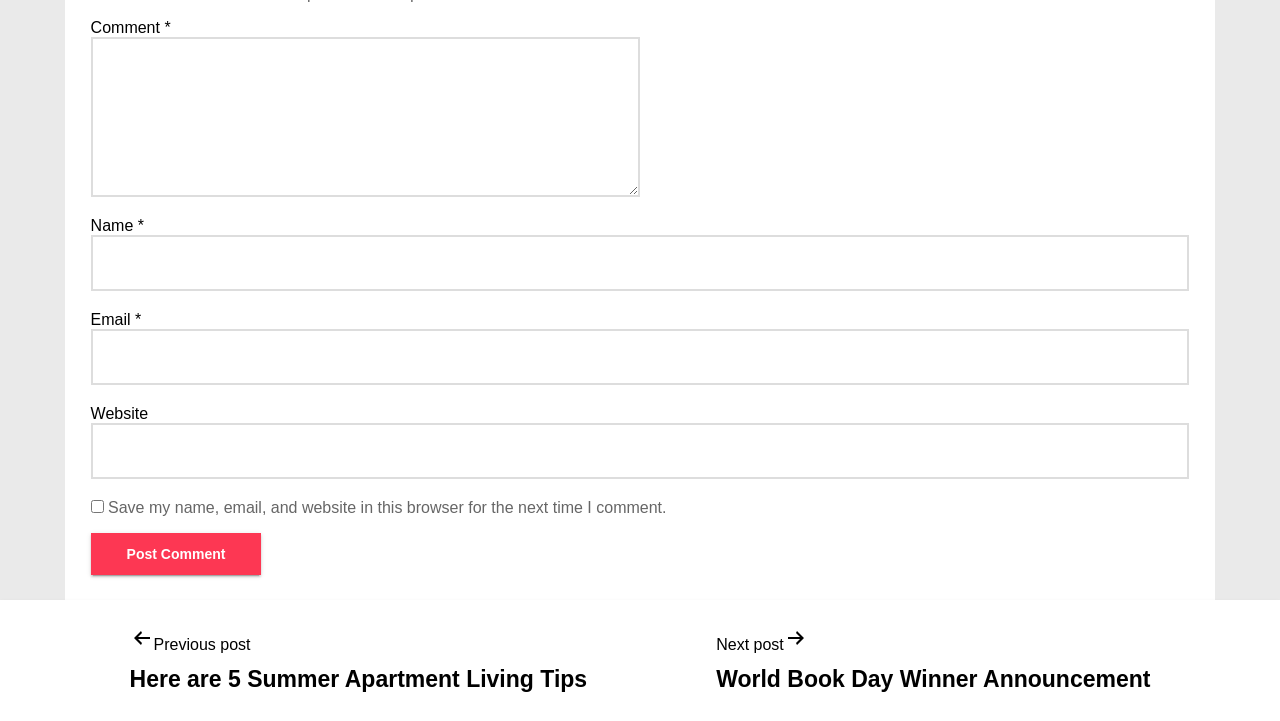Given the content of the image, can you provide a detailed answer to the question?
What is the button 'Post Comment' for?

The button 'Post Comment' is located below the textboxes and checkbox, which suggests that it is used to submit the comment information inputted in the textboxes.